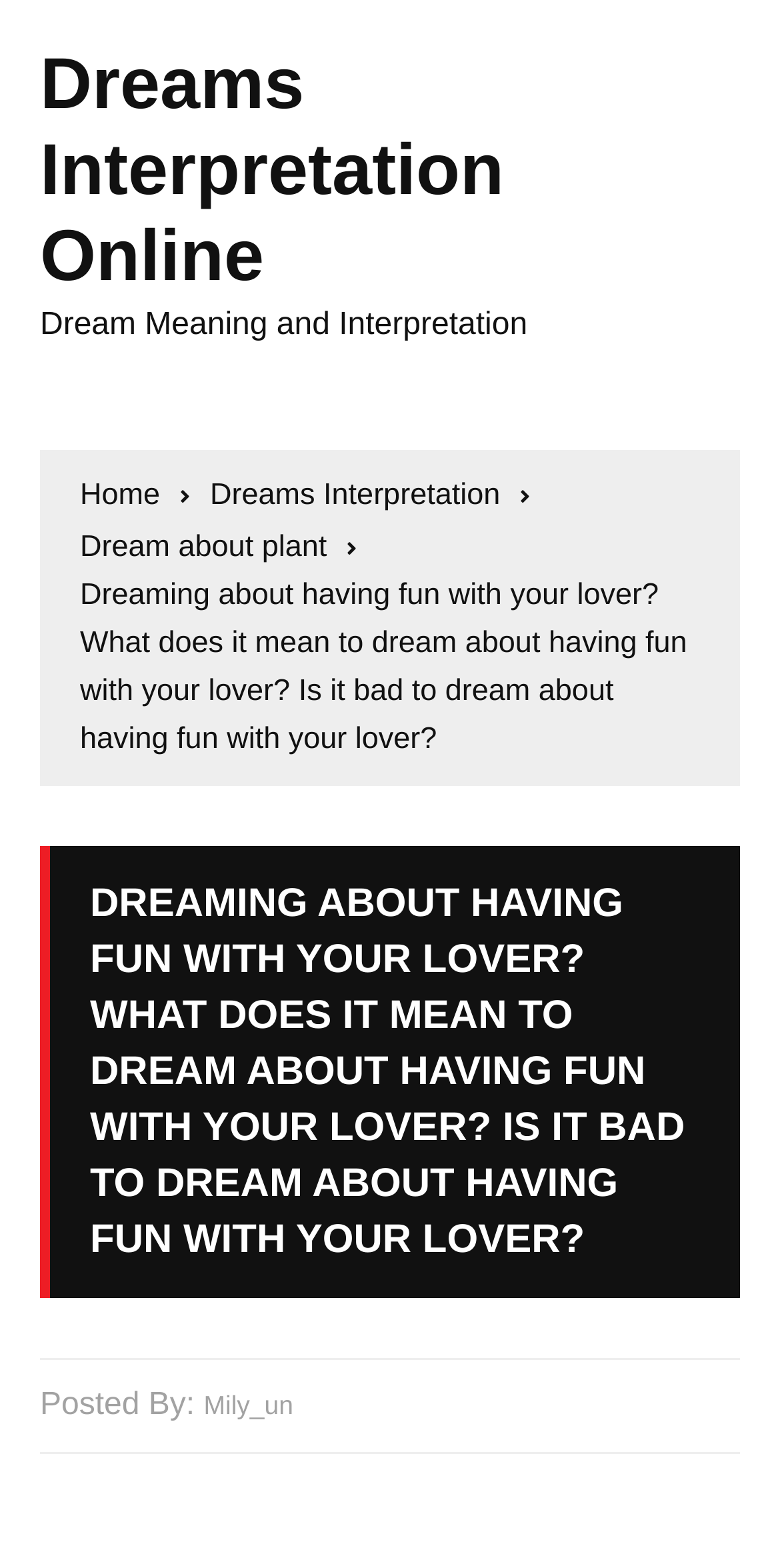Using the element description: "Toggle the mobile menu", determine the bounding box coordinates for the specified UI element. The coordinates should be four float numbers between 0 and 1, [left, top, right, bottom].

None